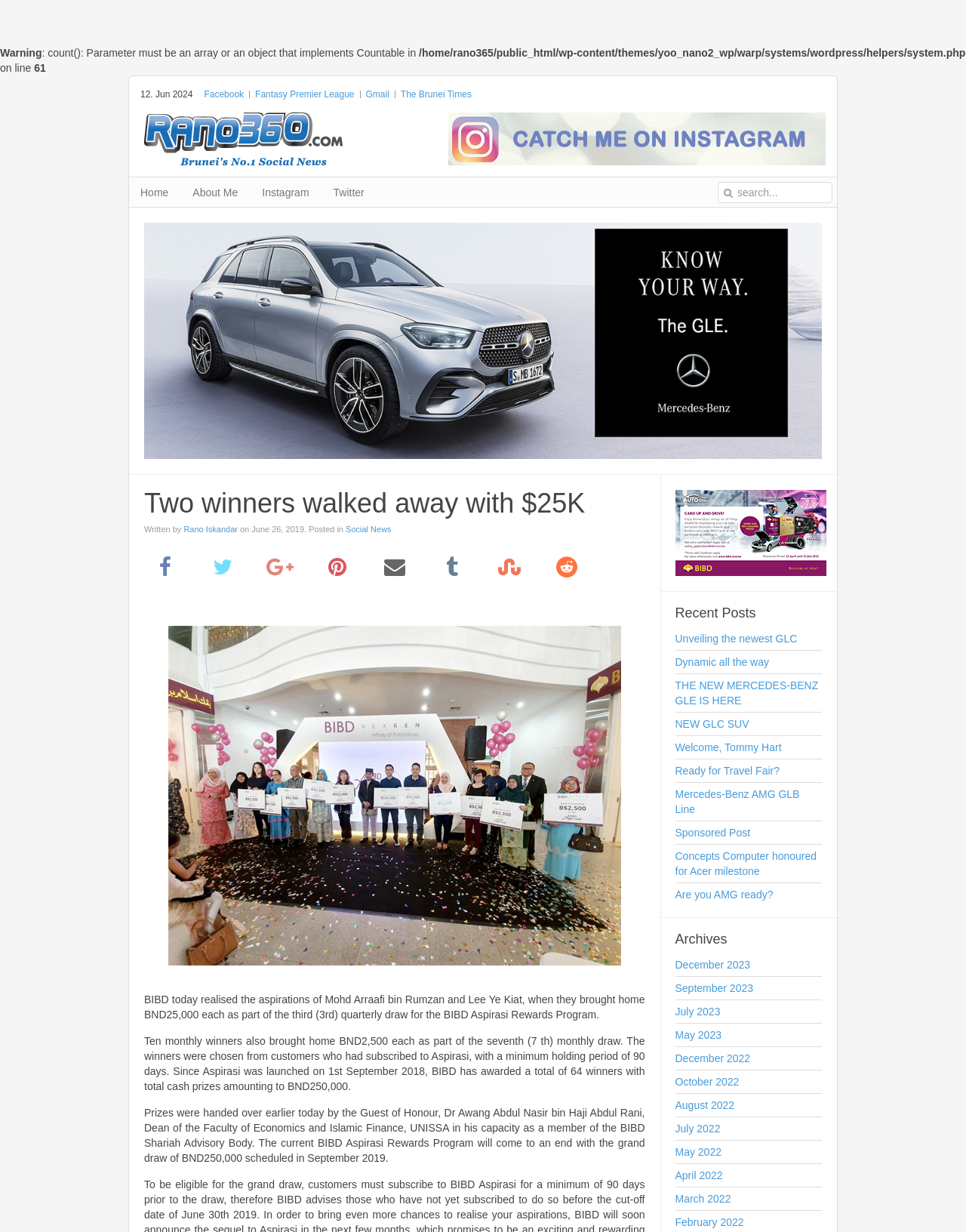Please determine the bounding box coordinates of the element's region to click in order to carry out the following instruction: "Share the article on Twitter". The coordinates should be four float numbers between 0 and 1, i.e., [left, top, right, bottom].

None